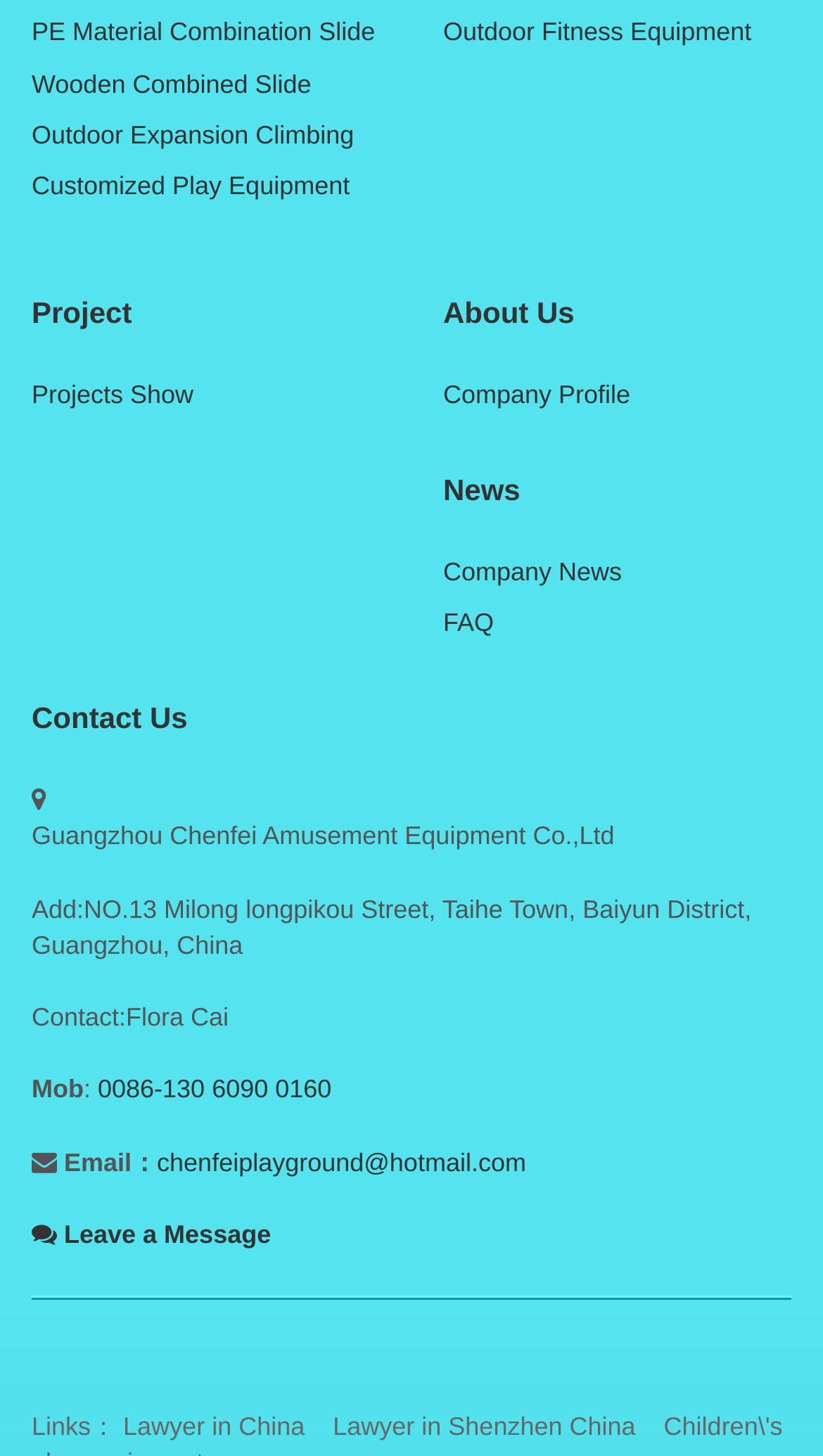Locate the bounding box coordinates of the element I should click to achieve the following instruction: "Navigate to the 'Previous Post'".

None